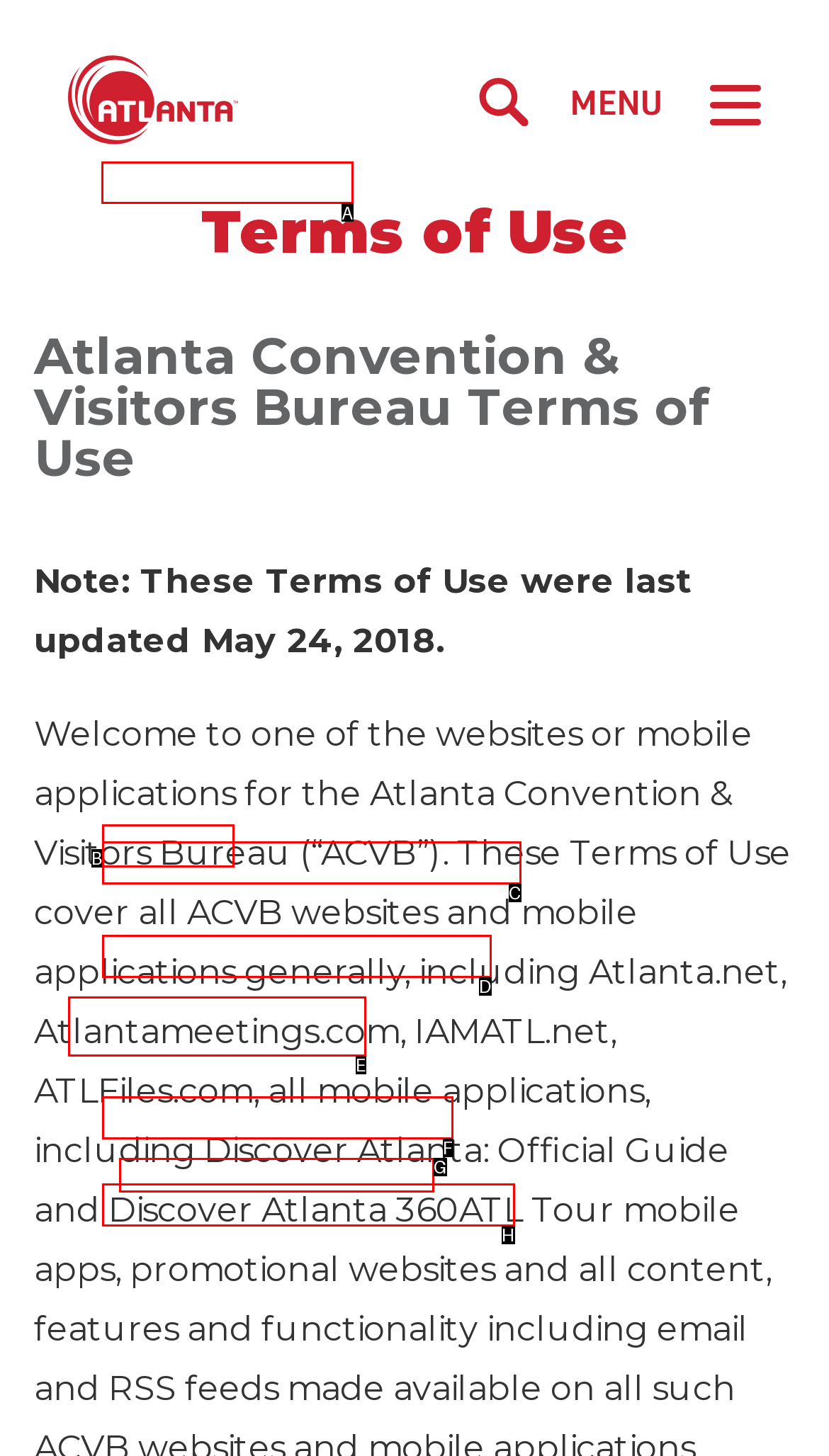Select the option I need to click to accomplish this task: Click the TAKE A TOUR link
Provide the letter of the selected choice from the given options.

A